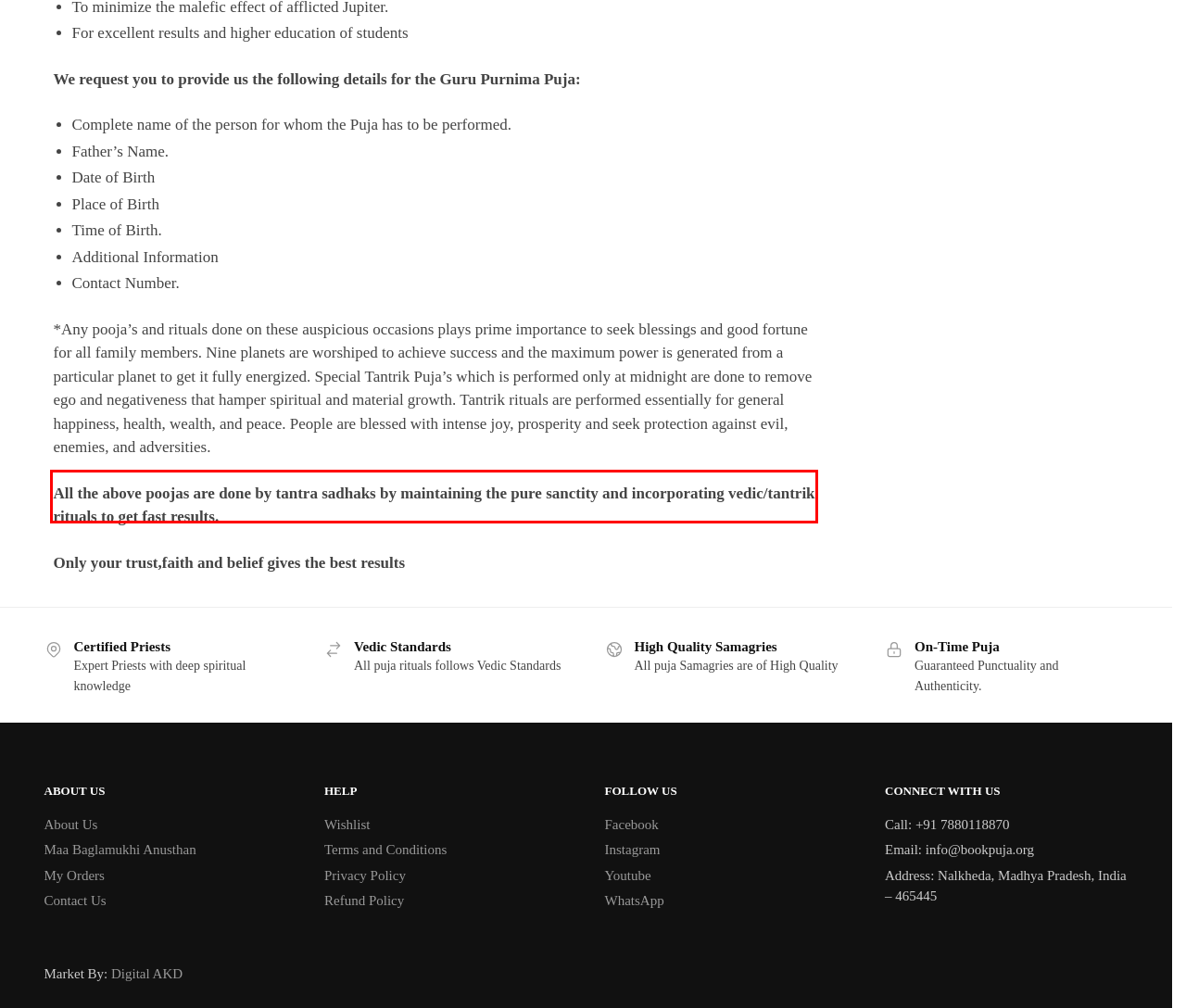Examine the screenshot of the webpage, locate the red bounding box, and generate the text contained within it.

All the above poojas are done by tantra sadhaks by maintaining the pure sanctity and incorporating vedic/tantrik rituals to get fast results.